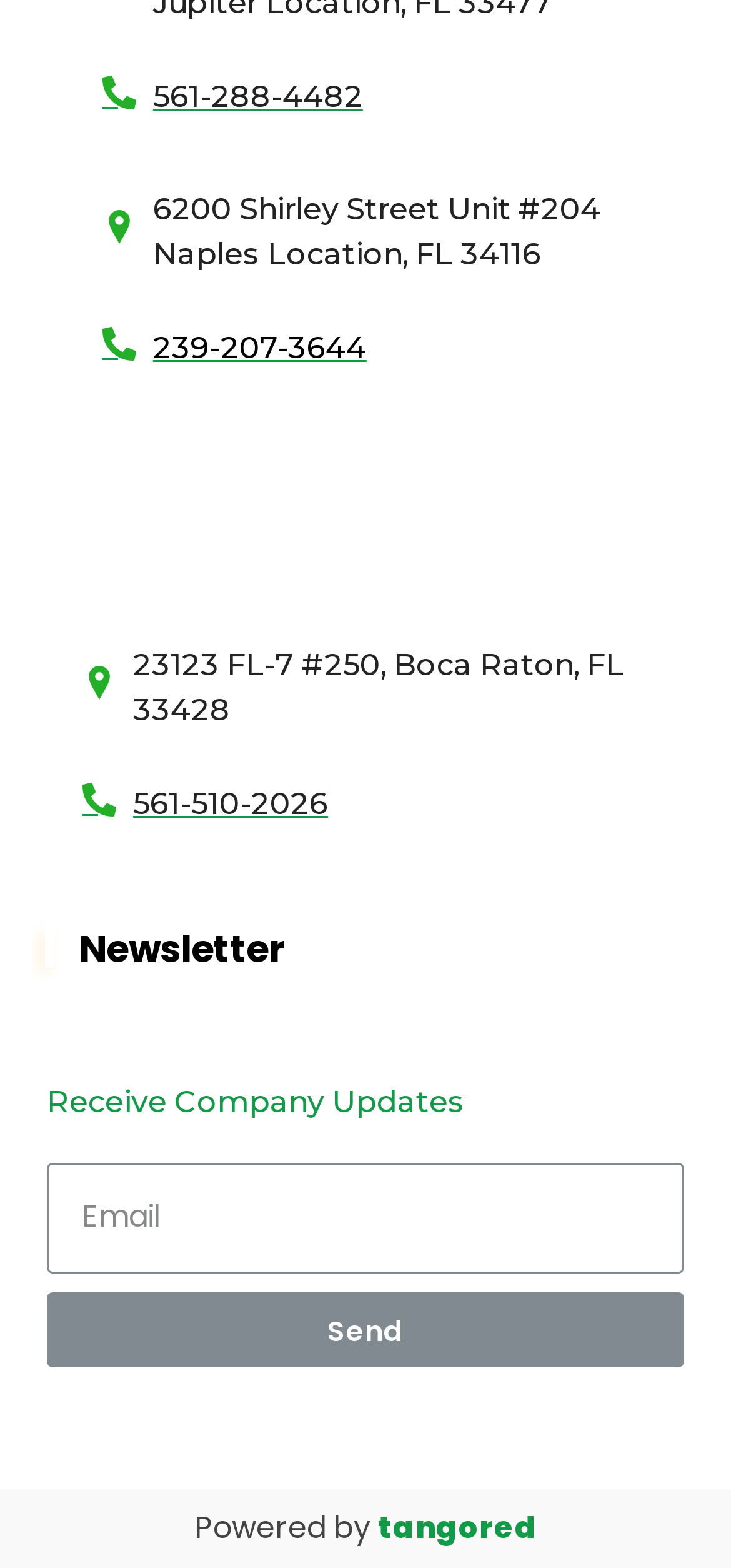Please provide a detailed answer to the question below by examining the image:
What is the name of the company that powered the website?

I found the name of the company that powered the website by looking at the link element with the text 'tangored' which is located at the bottom of the webpage.